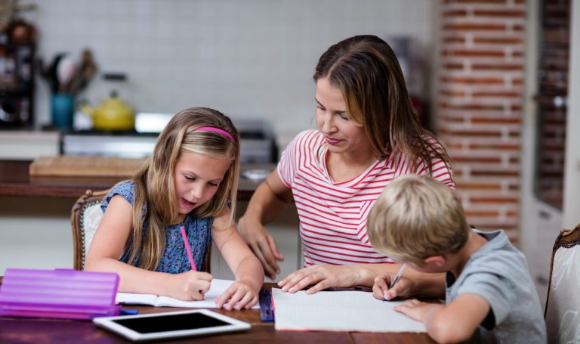What is the atmosphere of the kitchen setting?
Provide an in-depth and detailed explanation in response to the question.

The kitchen setting is described as casual yet cozy, which suggests that it is a relaxed and comfortable environment that is conducive to learning and bonding, rather than a formal or stiff atmosphere.